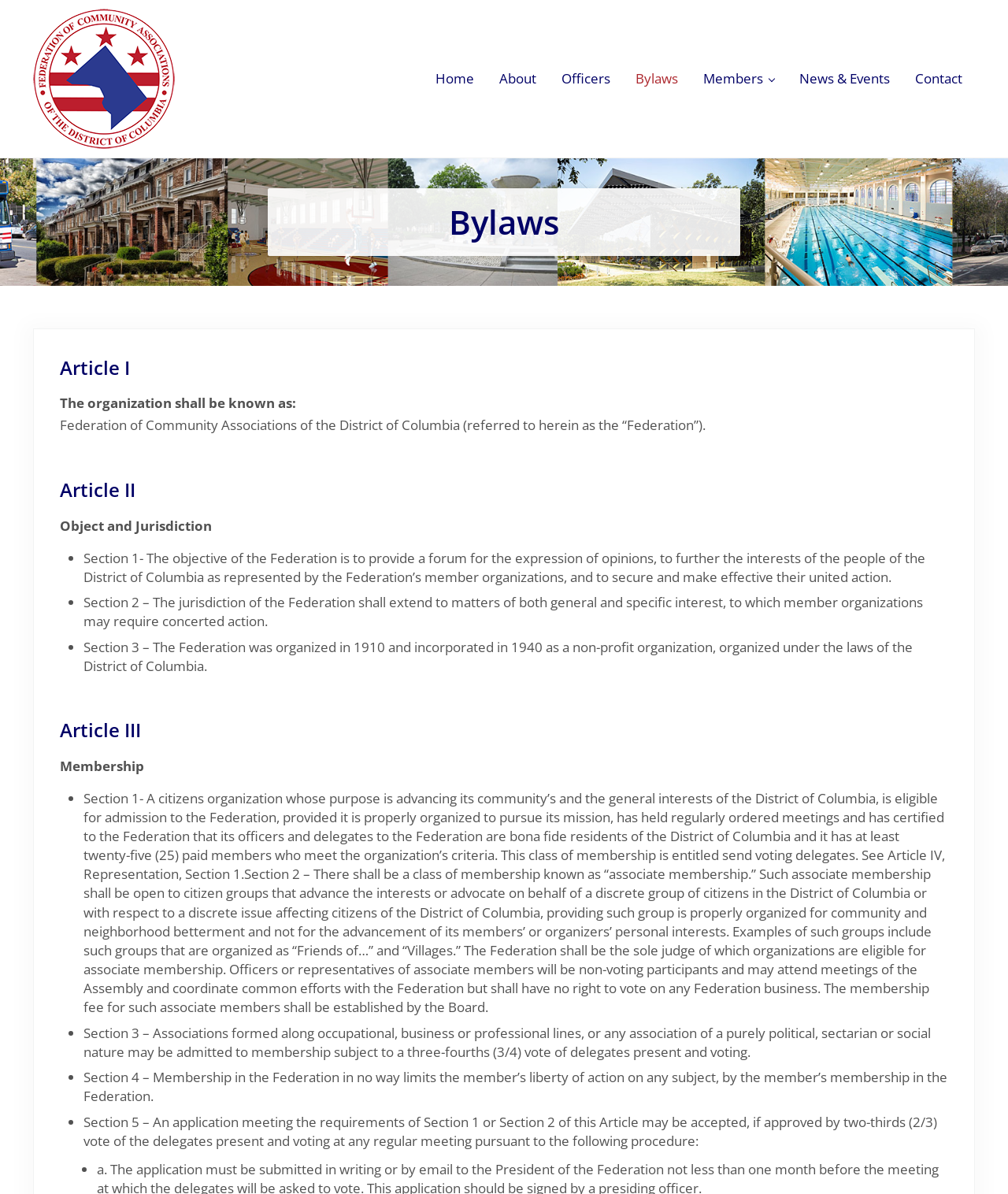Please locate the bounding box coordinates of the element that should be clicked to achieve the given instruction: "Click the 'Home' link".

[0.42, 0.049, 0.483, 0.083]